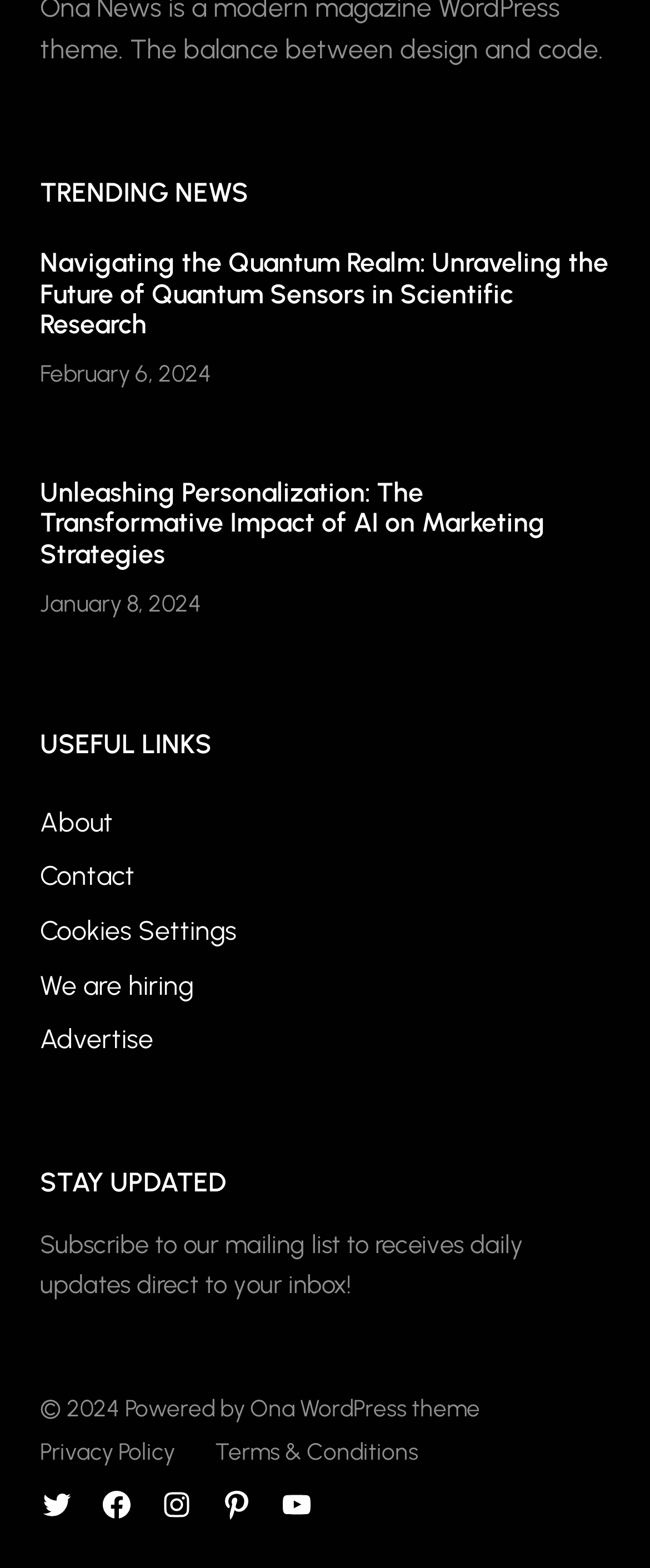Please find the bounding box coordinates of the element that must be clicked to perform the given instruction: "Check the date of Unleashing Personalization article". The coordinates should be four float numbers from 0 to 1, i.e., [left, top, right, bottom].

[0.062, 0.23, 0.326, 0.248]